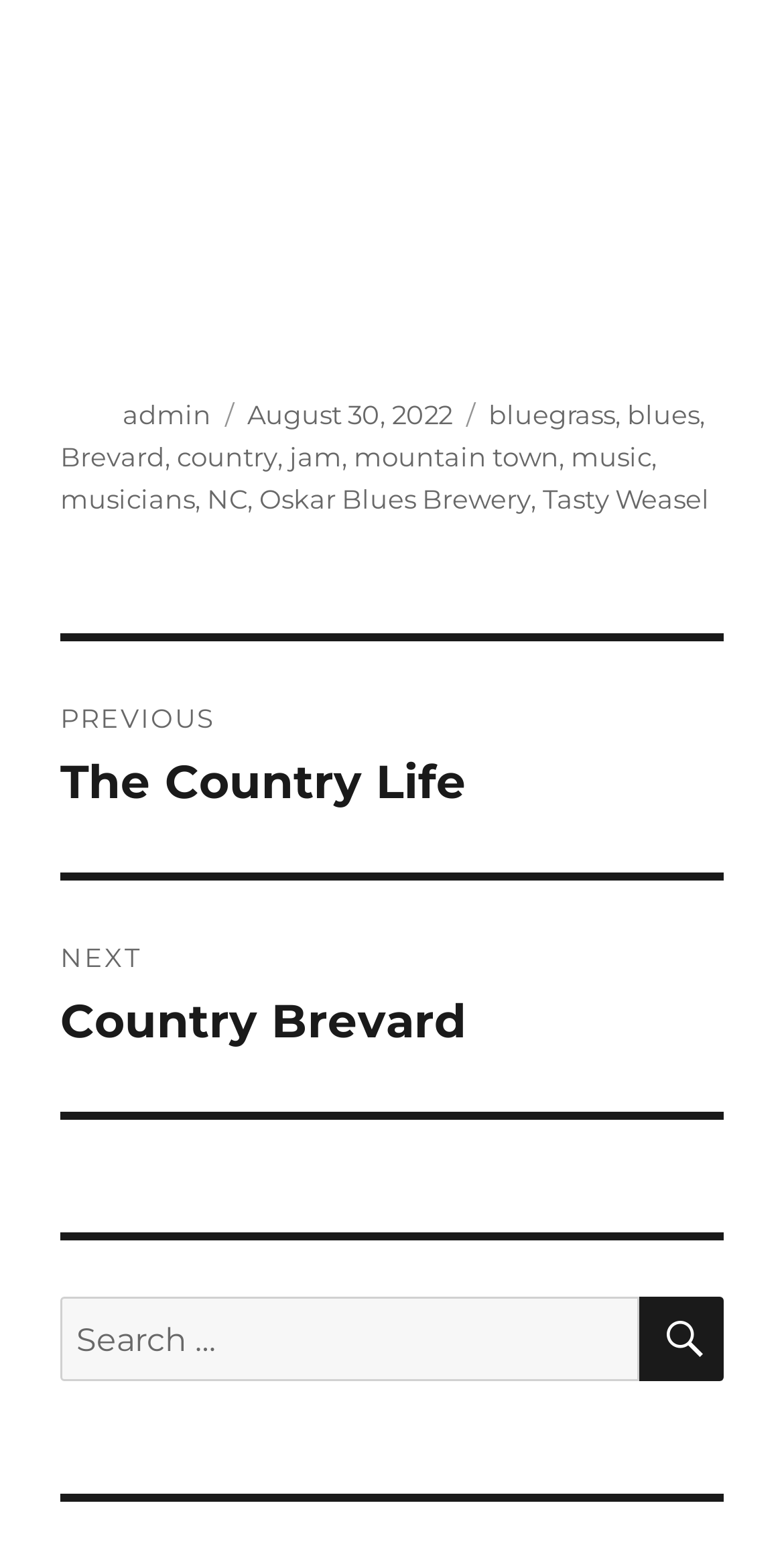Kindly determine the bounding box coordinates for the area that needs to be clicked to execute this instruction: "Visit admin's page".

[0.156, 0.256, 0.269, 0.277]